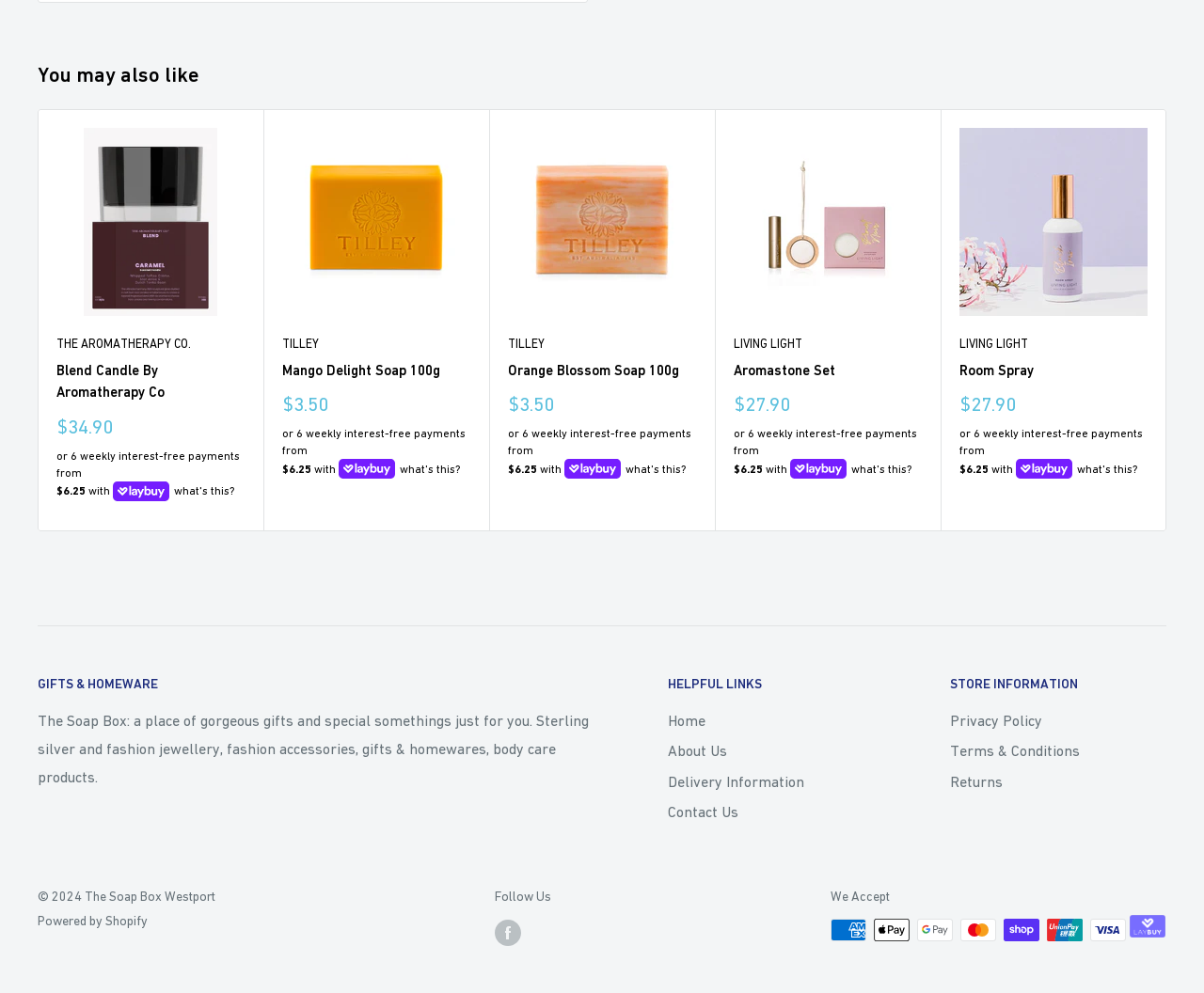What is the company name of the website?
Provide a well-explained and detailed answer to the question.

I found the company name by looking at the footer section of the webpage, which says 'The Soap Box: a place of gorgeous gifts and special somethings just for you'.